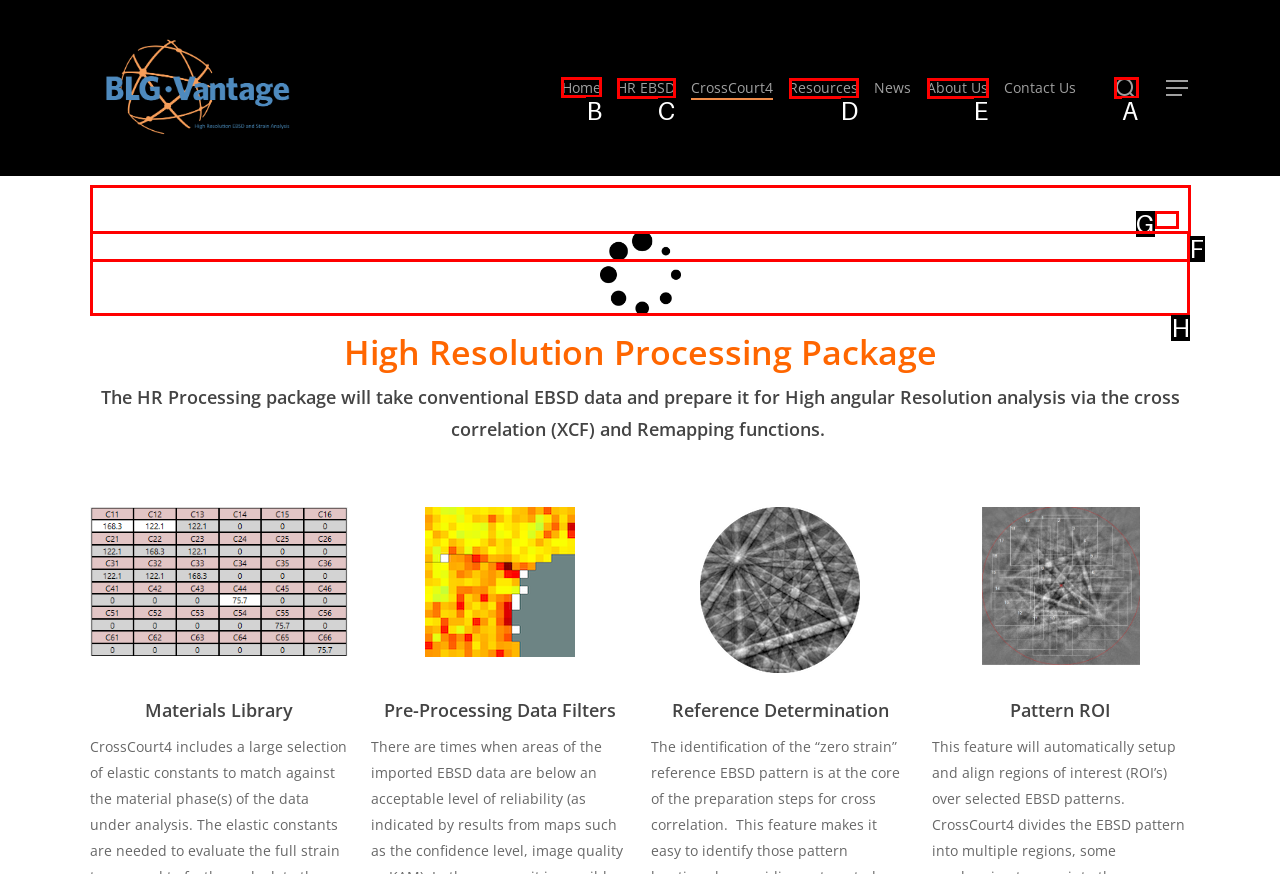Choose the HTML element that should be clicked to accomplish the task: go to home page. Answer with the letter of the chosen option.

B